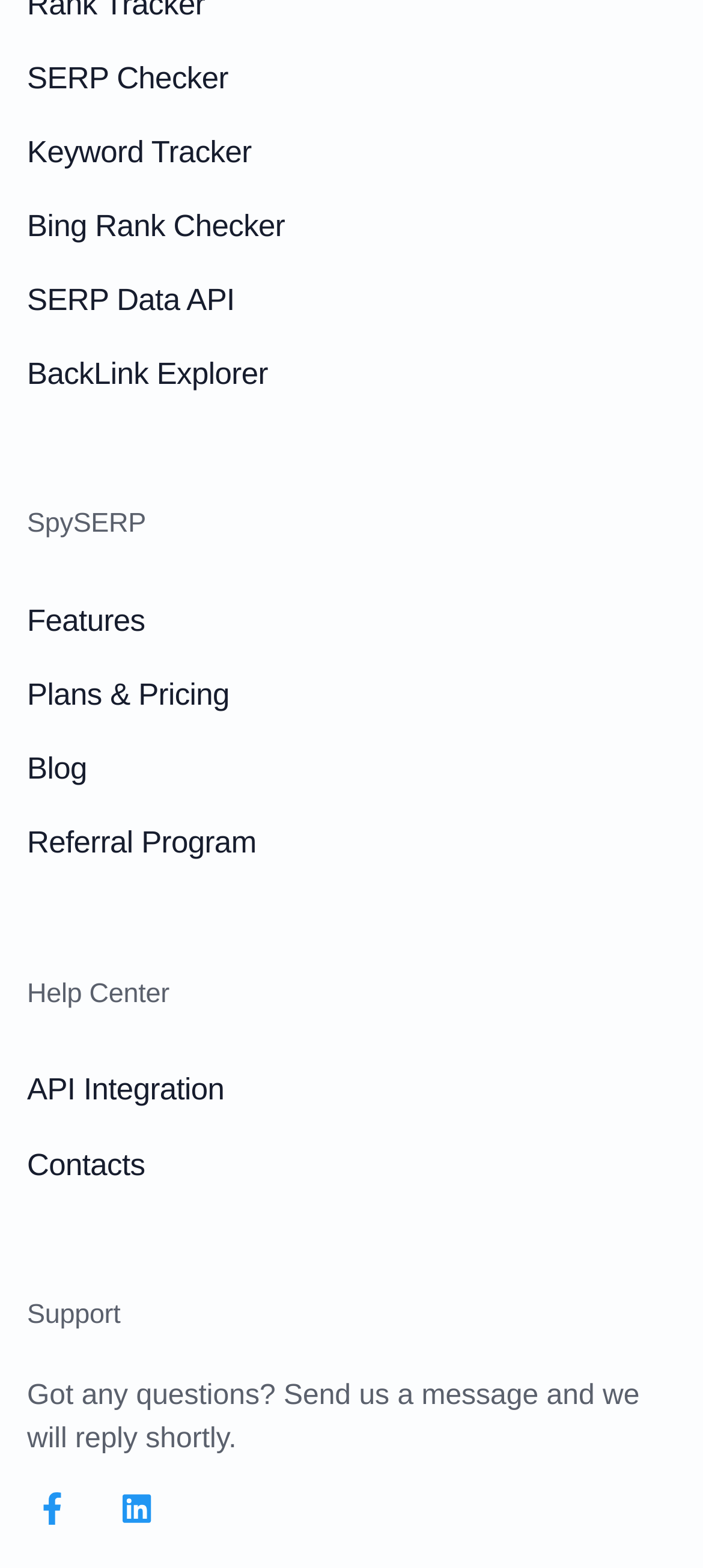What is the last link in the top navigation menu?
Use the image to give a comprehensive and detailed response to the question.

The top navigation menu consists of several links, and the last link in the menu is 'Contacts', which can be found by examining the bounding box coordinates of each link element.